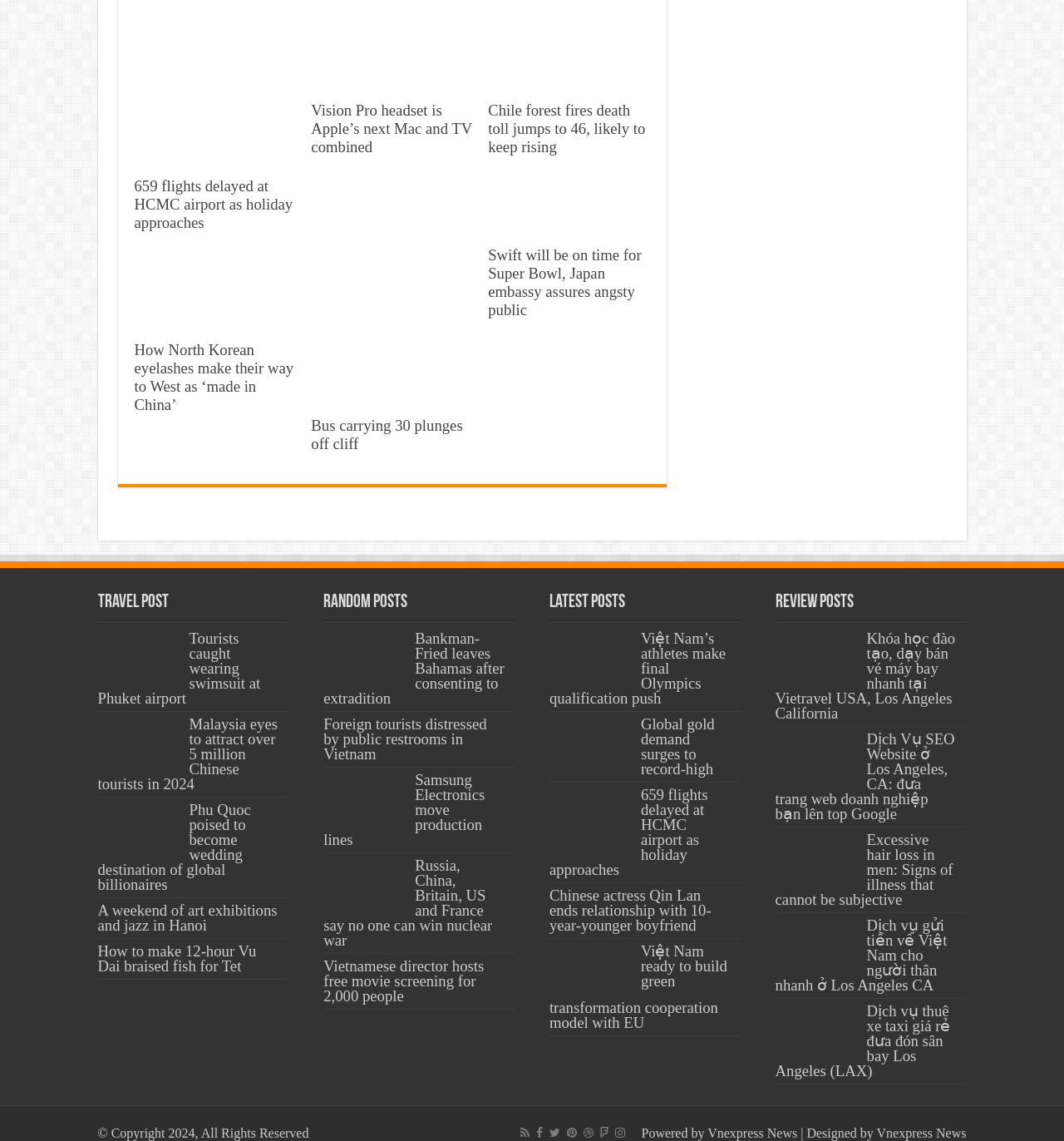How many images are on this webpage?
Answer the question with a single word or phrase by looking at the picture.

Multiple